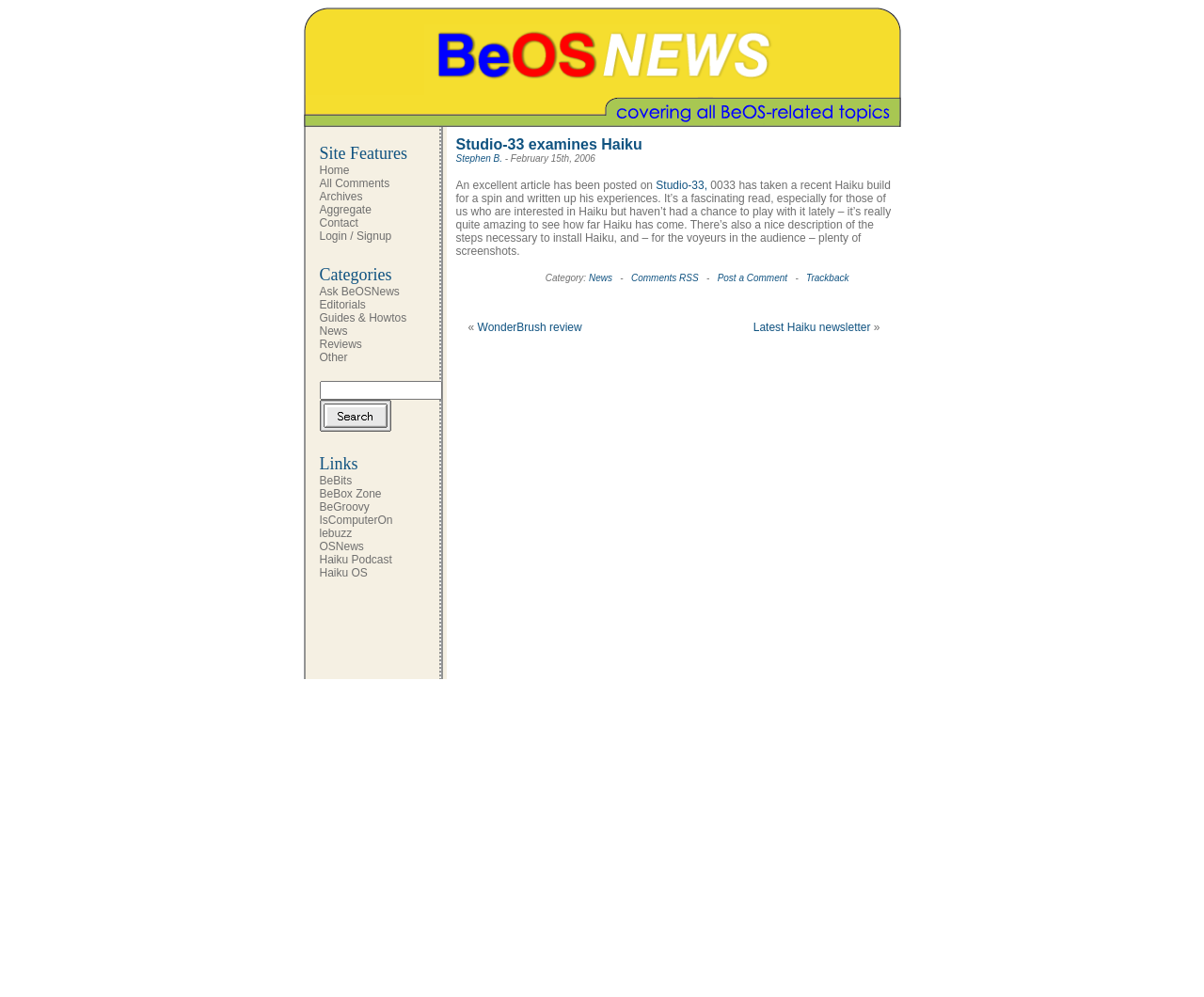What is the title of the article?
Please interpret the details in the image and answer the question thoroughly.

The title of the article can be found in the text 'Studio-33 examines Haiku' which is located in the table cell with bounding box coordinates [0.379, 0.137, 0.533, 0.153].